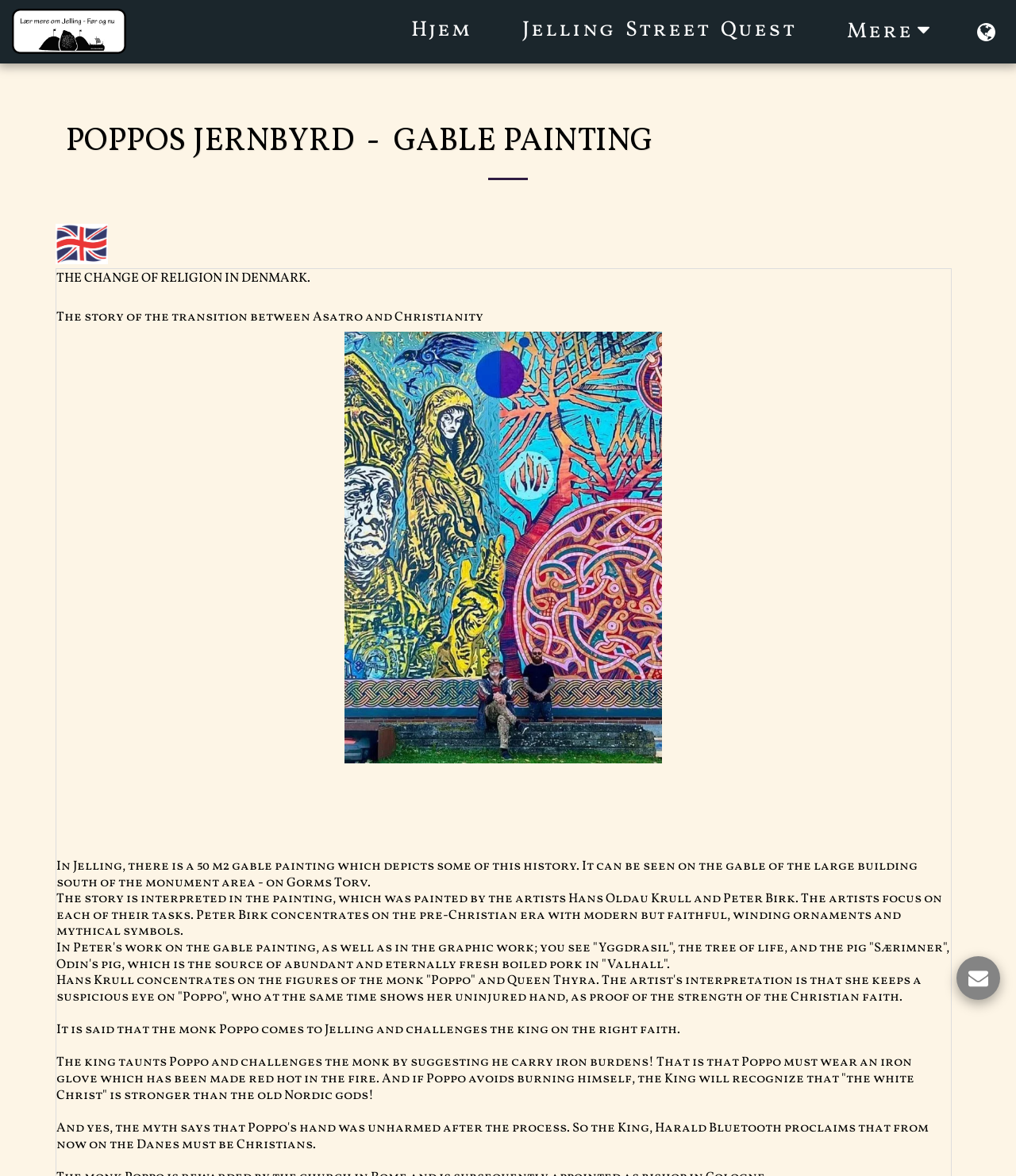Explain the webpage's layout and main content in detail.

The webpage is about Poppo Jernbyrd and Gable Painting, with a focus on the story of Poppo and Queen Thyra. At the top left, there is a small image related to "en bid af Jelling". Below this image, there are three links: "Hjem", "Jelling Street Quest", and "Mere" with a dropdown menu. To the right of these links, there is another link with no text.

The main heading "POPPOS JERNBYRD - GABLE PAINTING" is centered at the top of the page. Below the heading, there is a horizontal separator line. On the left side, there is a small image, and on the right side, there is a larger image that takes up most of the page.

At the bottom of the page, there is a row of text divided into three sections. The first section describes how Hans Krull interprets the figures of Poppo and Queen Thyra, with the queen keeping a suspicious eye on Poppo. The second section explains that Poppo comes to Jelling and challenges the king on the right faith. The third section tells the story of the king taunting Poppo and challenging him to wear an iron glove made red hot in the fire to prove the strength of the Christian faith. At the very bottom right, there is another link with no text.